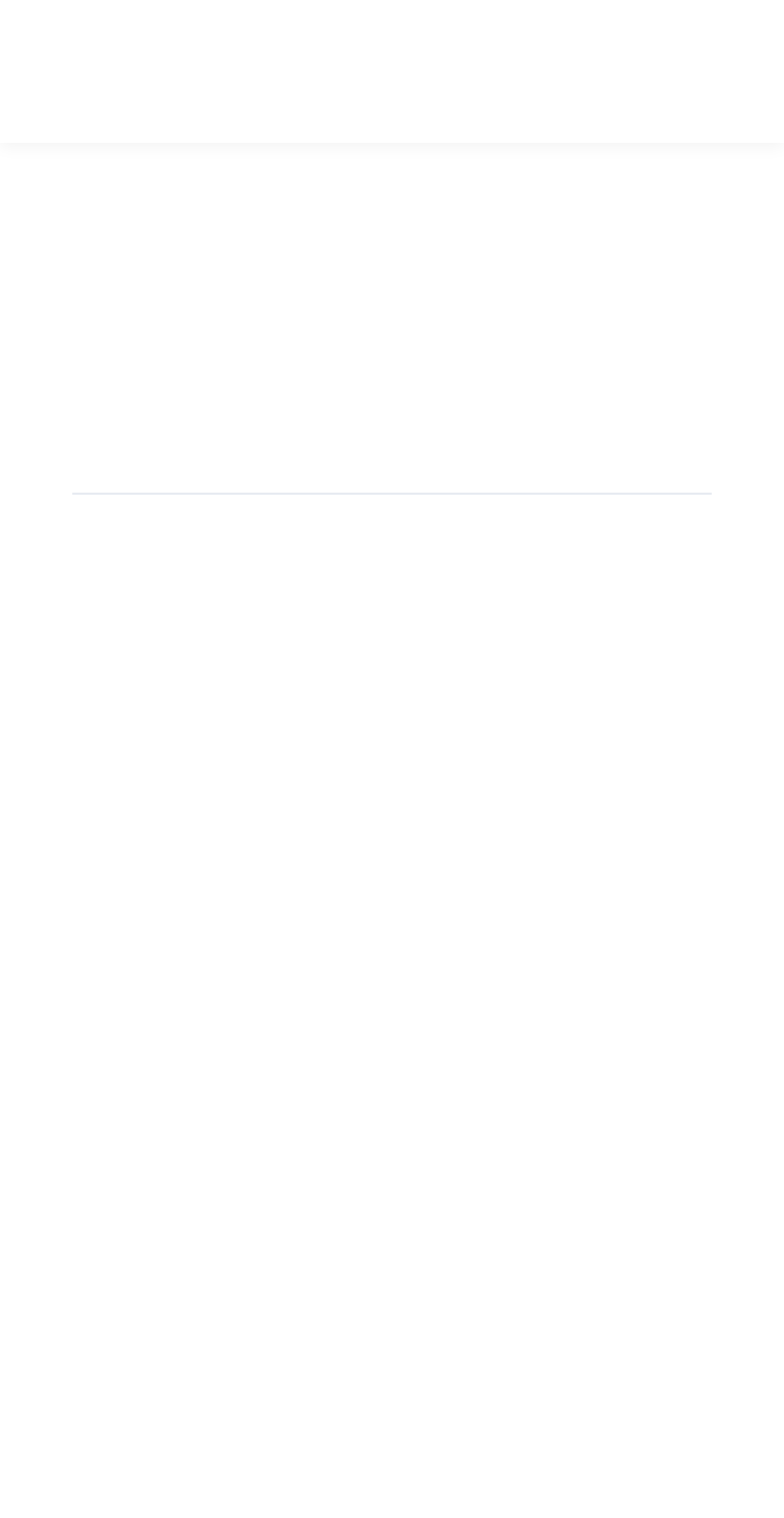Return the bounding box coordinates of the UI element that corresponds to this description: "Data Impostor". The coordinates must be given as four float numbers in the range of 0 and 1, [left, top, right, bottom].

[0.046, 0.01, 0.092, 0.088]